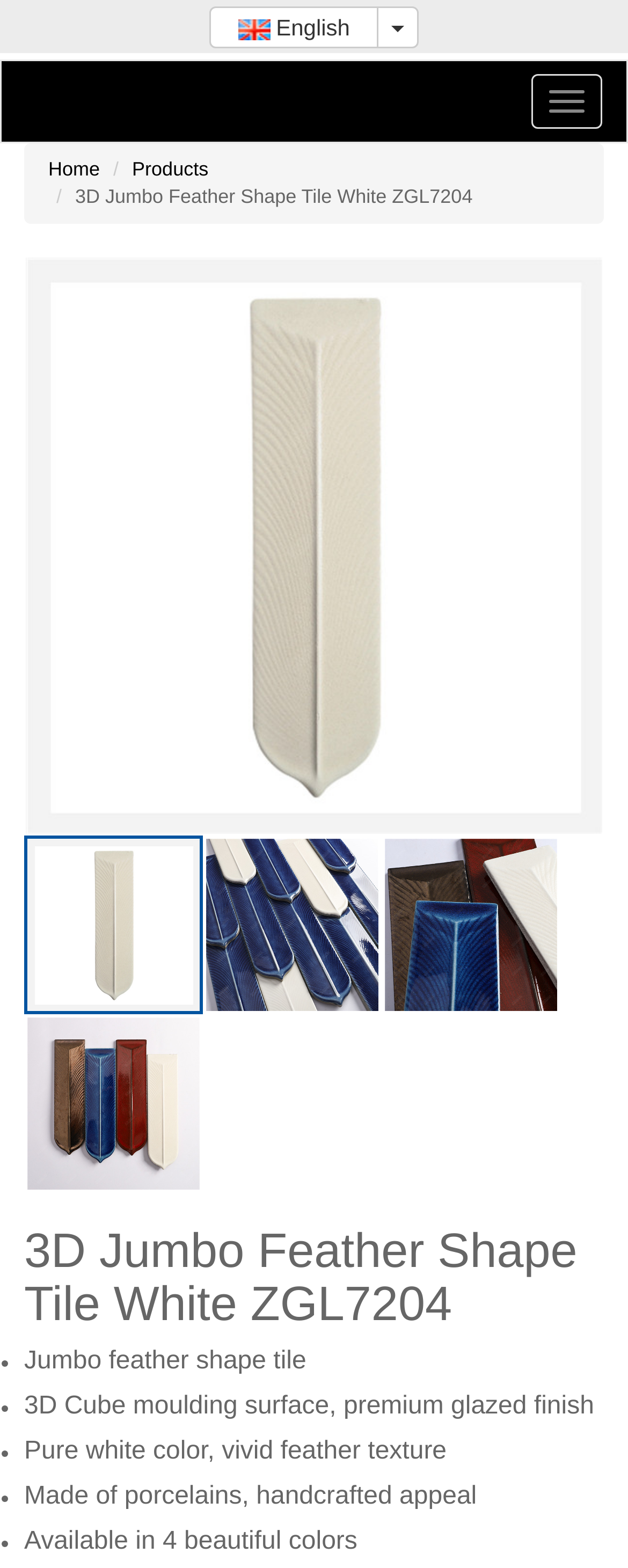What is the purpose of the tile?
We need a detailed and exhaustive answer to the question. Please elaborate.

The webpage suggests that the tile is popular for installing a feature wall in restaurants, hotels, or other spaces, implying that its purpose is for decorative wall installation.